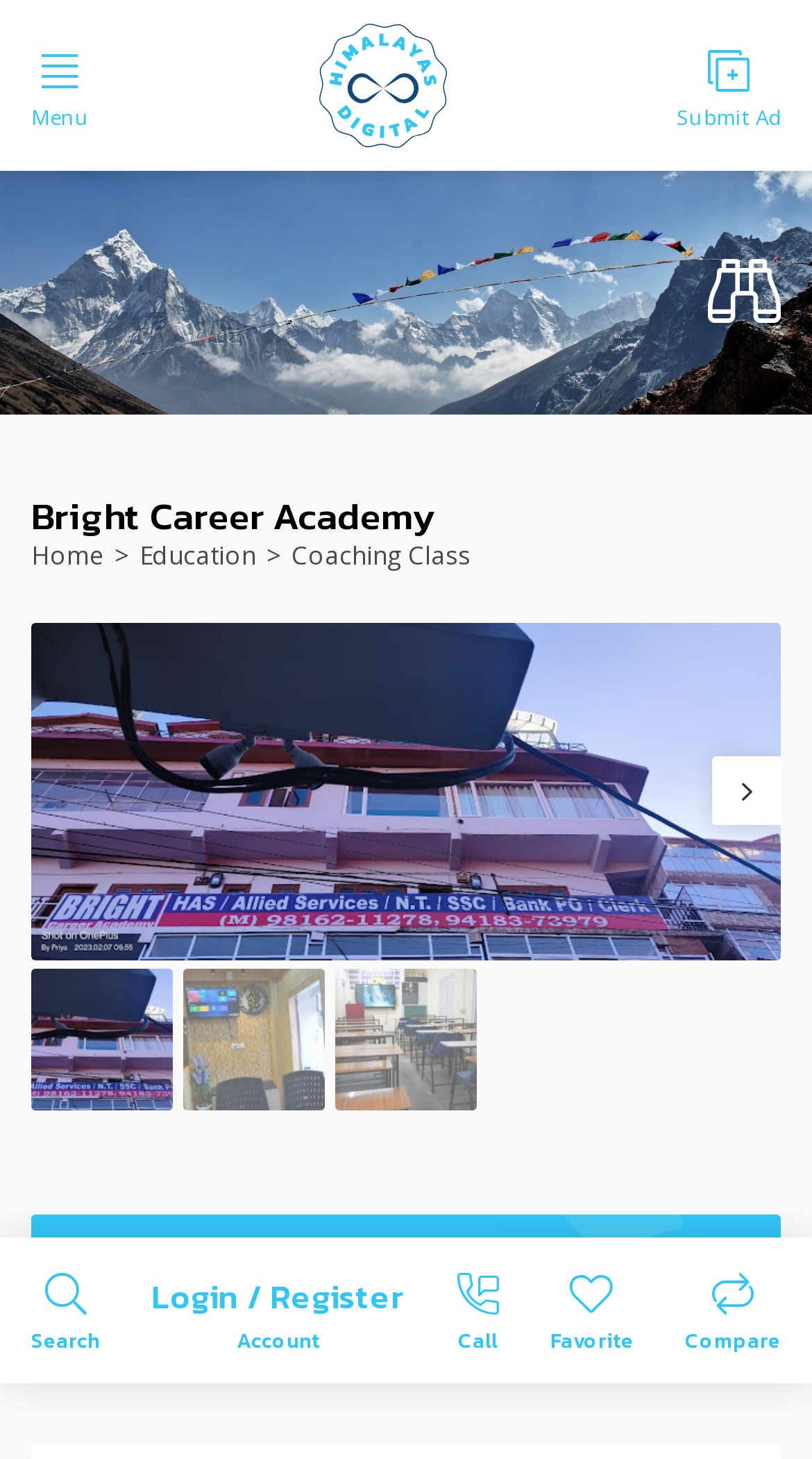Please determine the bounding box coordinates of the element to click on in order to accomplish the following task: "Login or register an account". Ensure the coordinates are four float numbers ranging from 0 to 1, i.e., [left, top, right, bottom].

[0.187, 0.87, 0.499, 0.926]